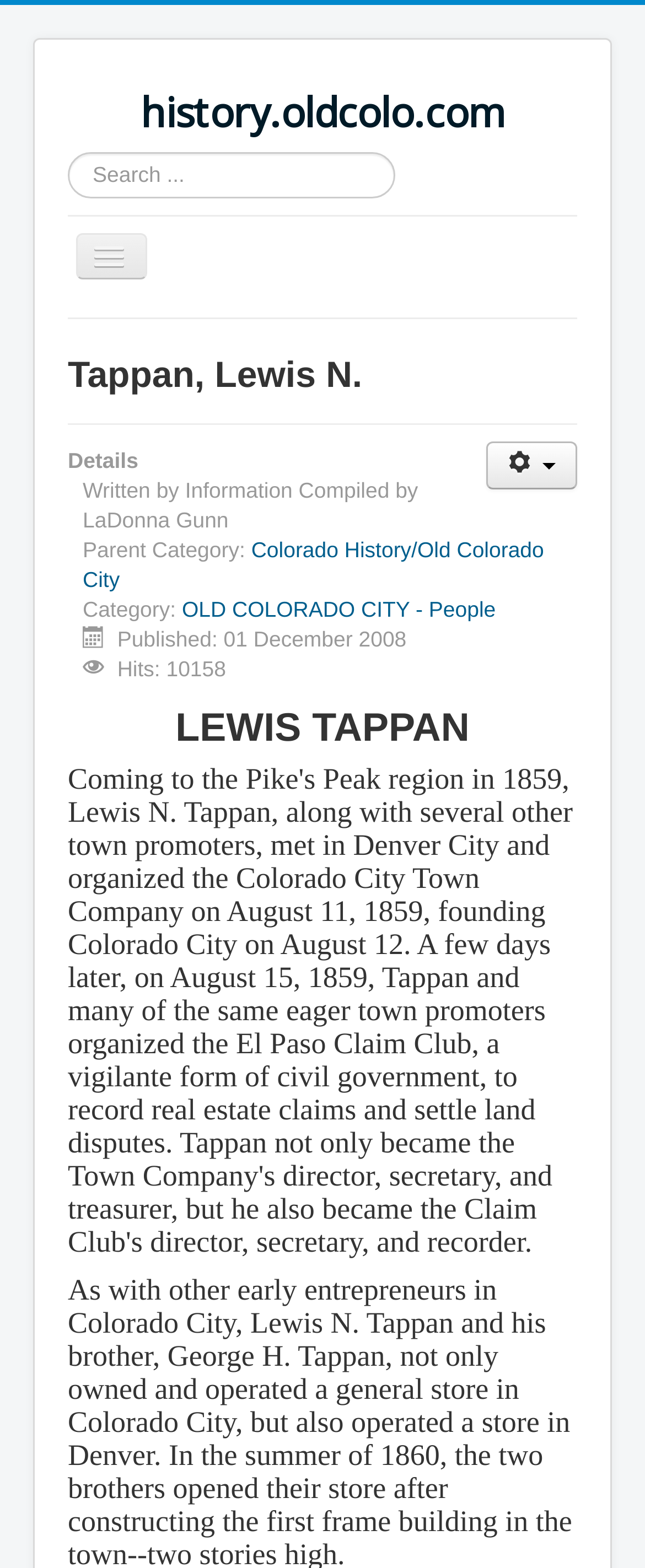Specify the bounding box coordinates of the element's region that should be clicked to achieve the following instruction: "Read about Lewis N. Tappan". The bounding box coordinates consist of four float numbers between 0 and 1, in the format [left, top, right, bottom].

[0.105, 0.227, 0.895, 0.252]